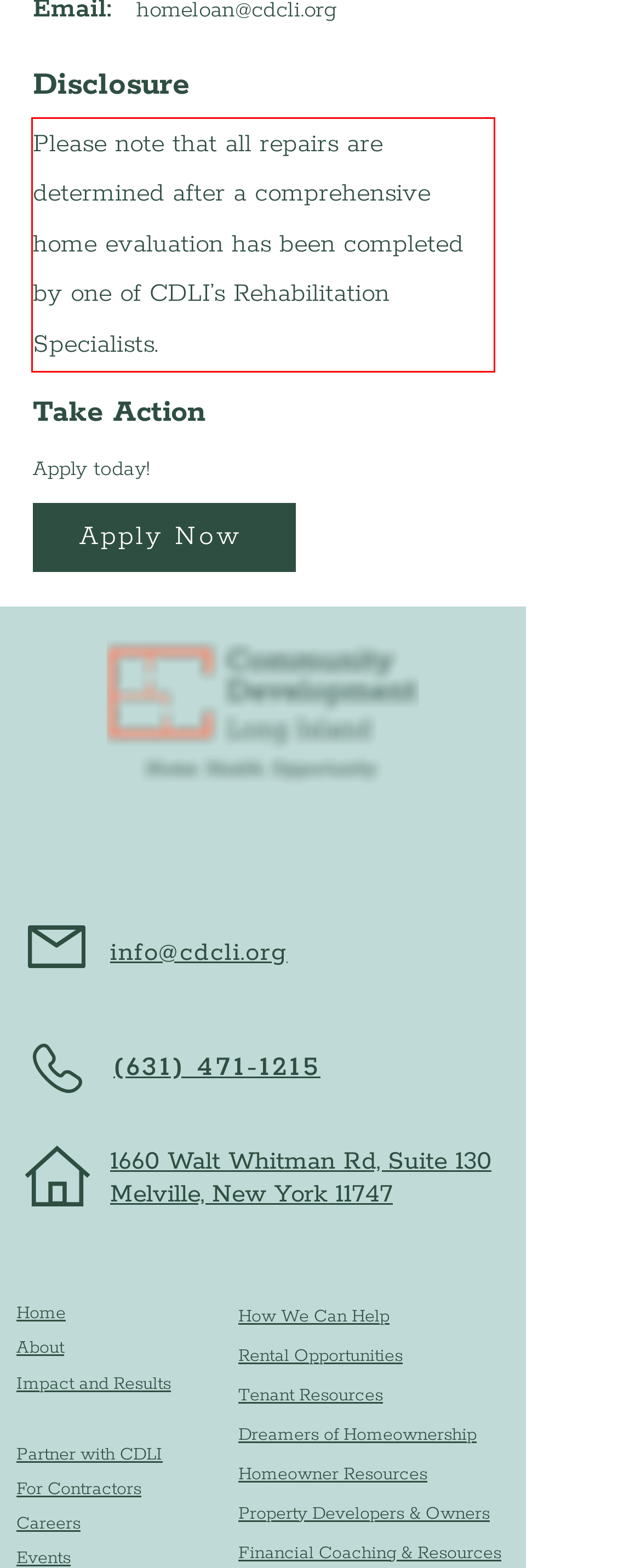You are looking at a screenshot of a webpage with a red rectangle bounding box. Use OCR to identify and extract the text content found inside this red bounding box.

Please note that all repairs are determined after a comprehensive home evaluation has been completed by one of CDLI’s Rehabilitation Specialists.